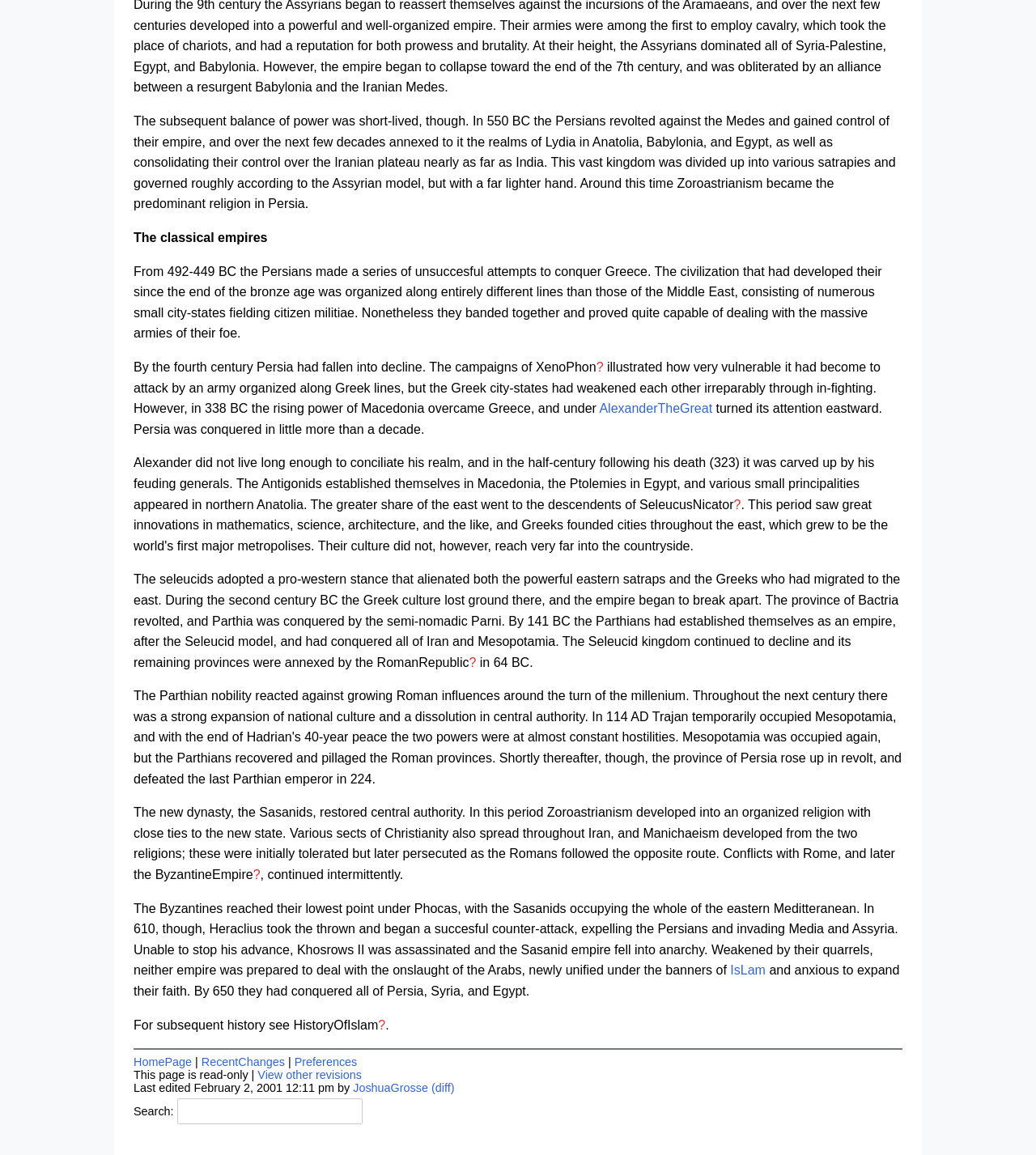Please find the bounding box coordinates of the clickable region needed to complete the following instruction: "Click the 'HomePage' link". The bounding box coordinates must consist of four float numbers between 0 and 1, i.e., [left, top, right, bottom].

[0.129, 0.914, 0.185, 0.925]